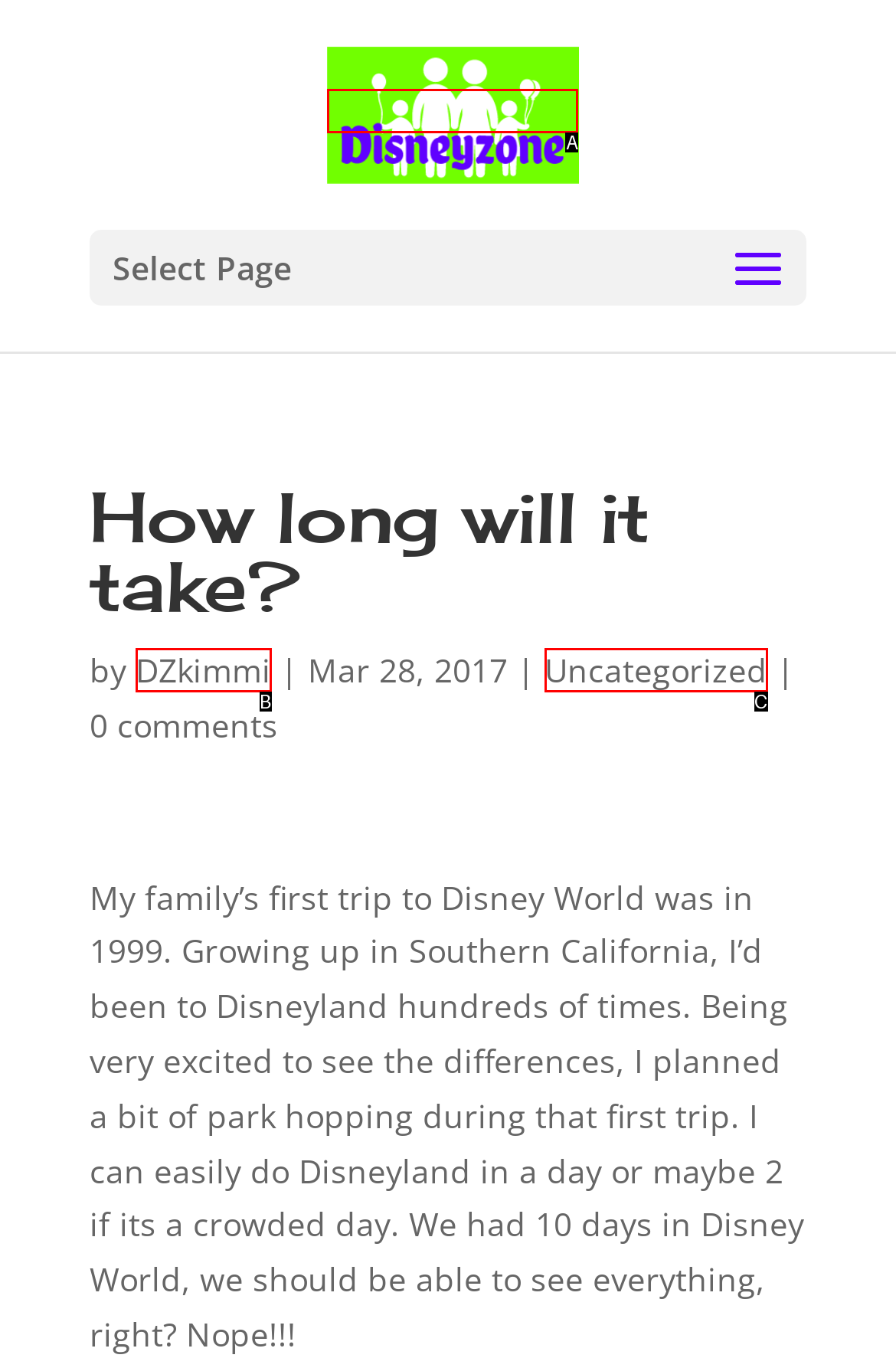Match the HTML element to the description: Uncategorized. Respond with the letter of the correct option directly.

C